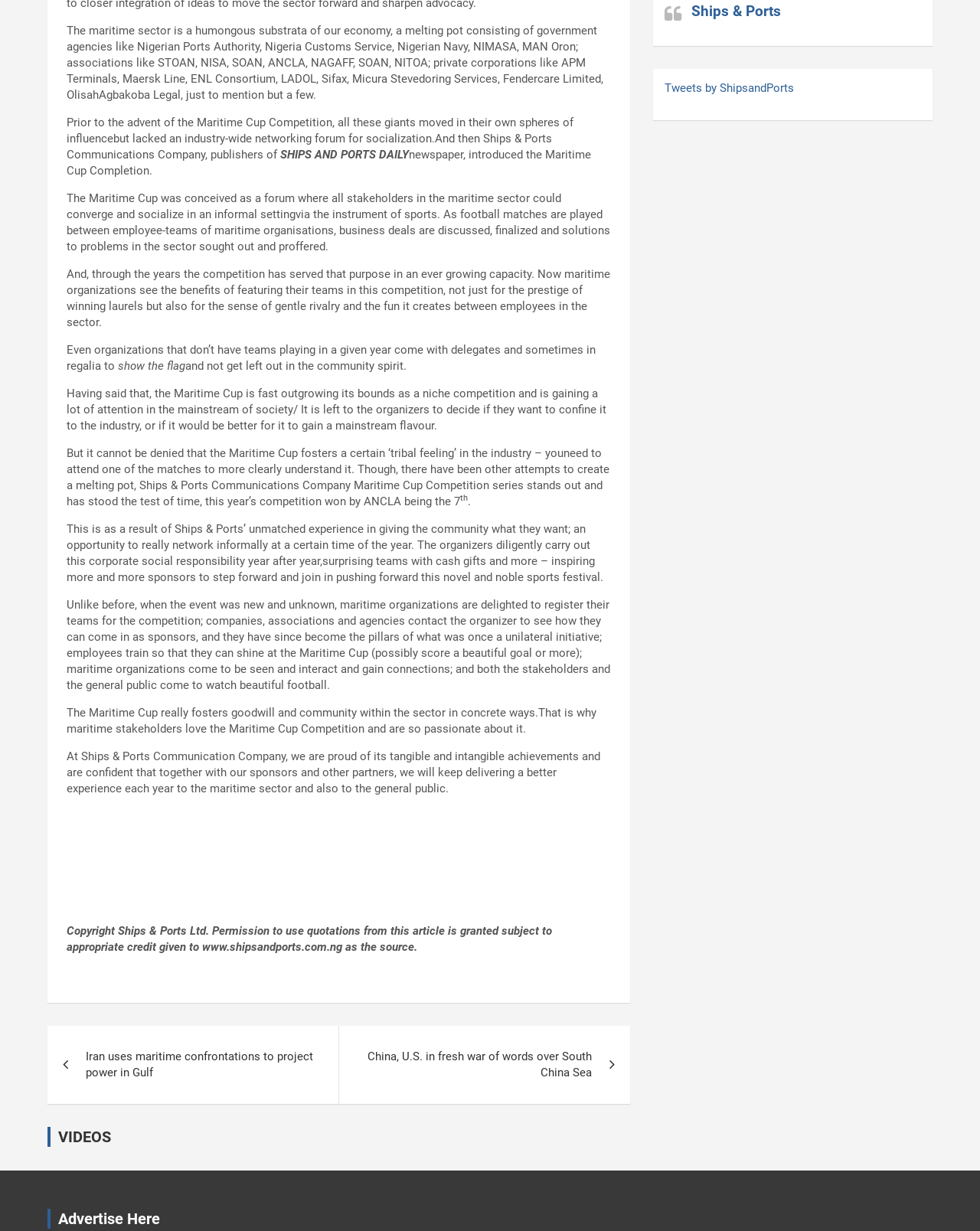How many years has the Maritime Cup Competition been running?
Look at the image and construct a detailed response to the question.

I found the answer by looking at the text in the StaticText elements. The element with ID 258 mentions that the current year's competition is the 7th, which suggests that the competition has been running for at least 7 years.